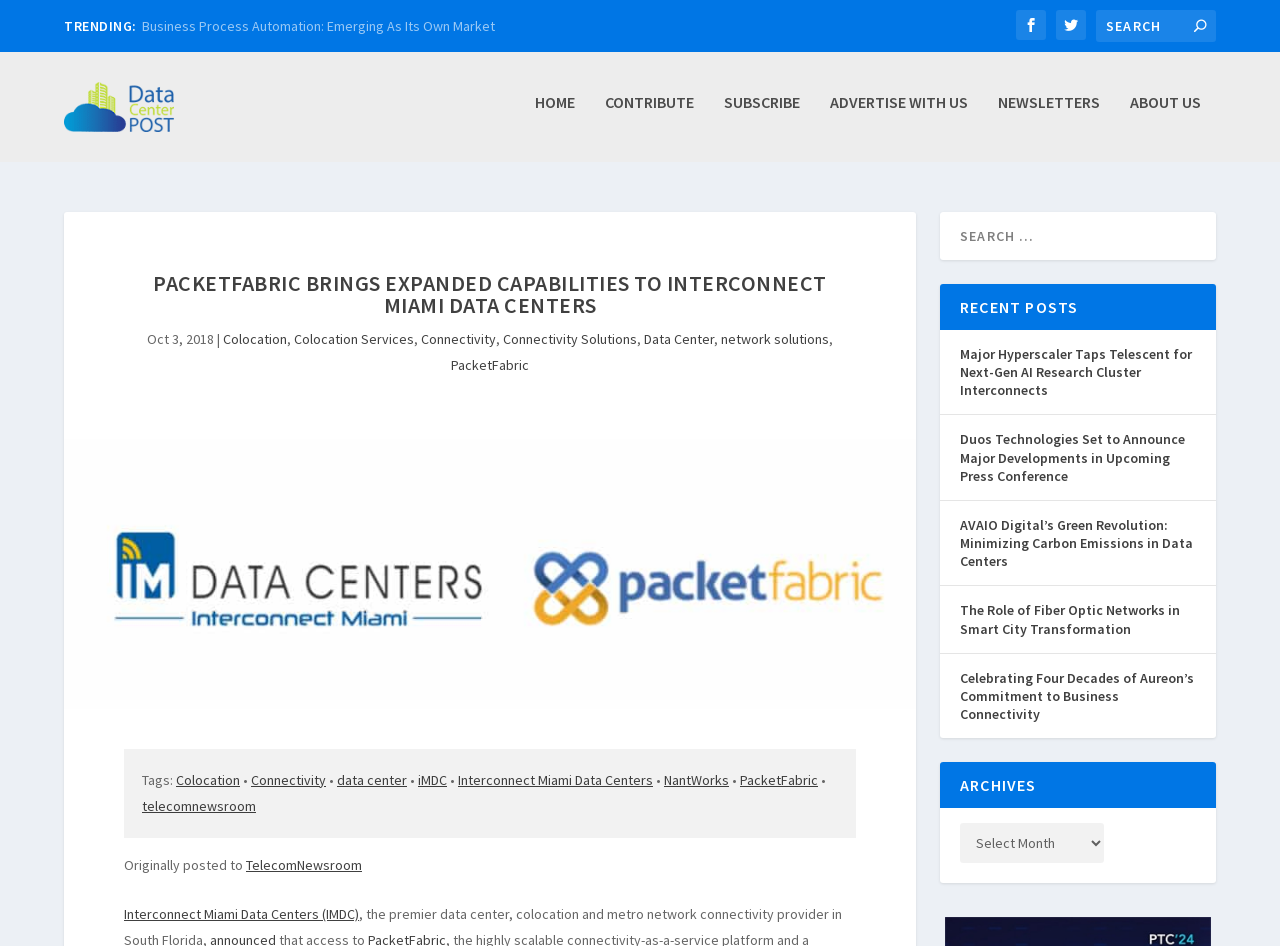Determine the bounding box for the UI element as described: "name="s" placeholder="Search …"". The coordinates should be represented as four float numbers between 0 and 1, formatted as [left, top, right, bottom].

[0.734, 0.224, 0.95, 0.275]